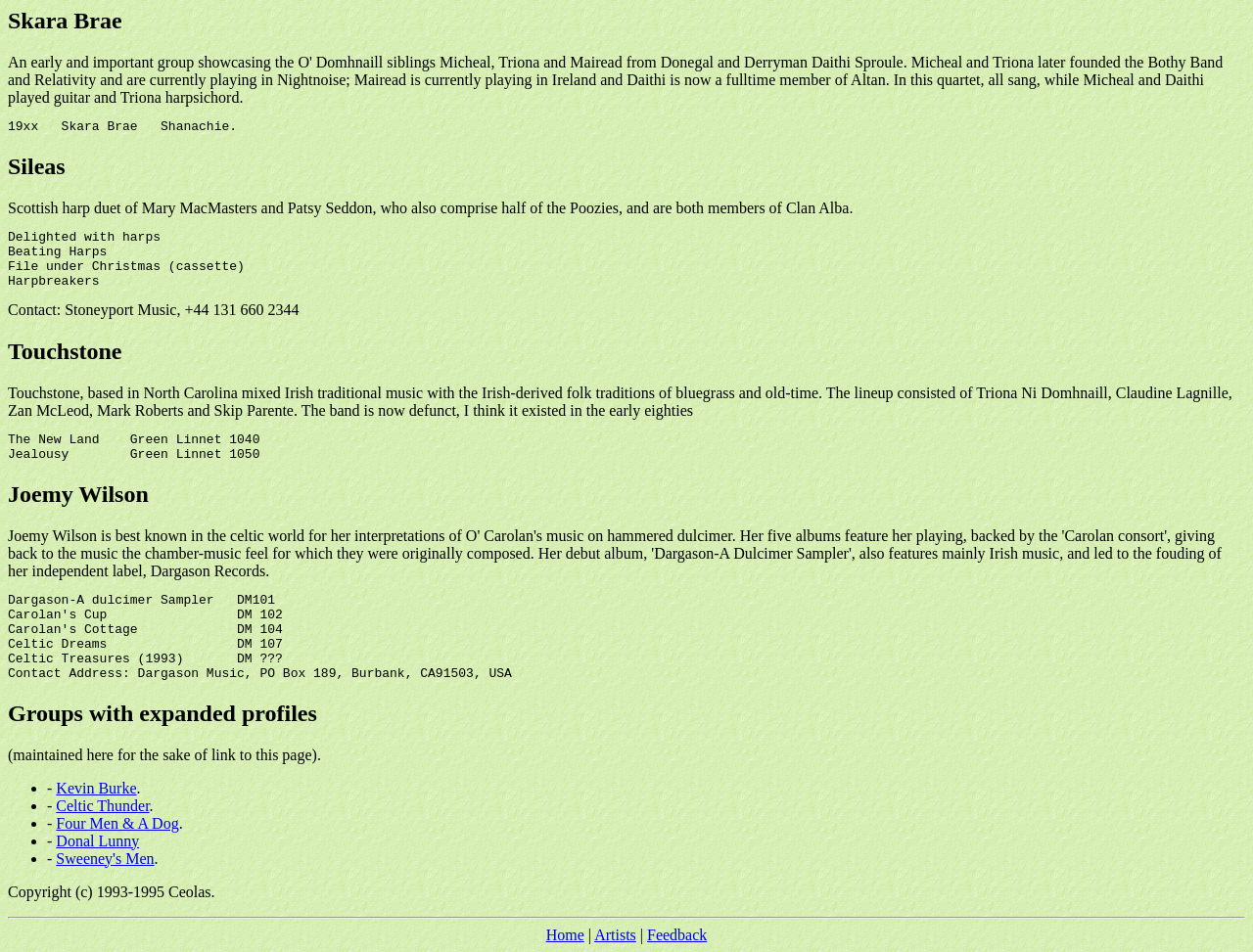Identify the coordinates of the bounding box for the element described below: "Feedback". Return the coordinates as four float numbers between 0 and 1: [left, top, right, bottom].

[0.516, 0.973, 0.564, 0.99]